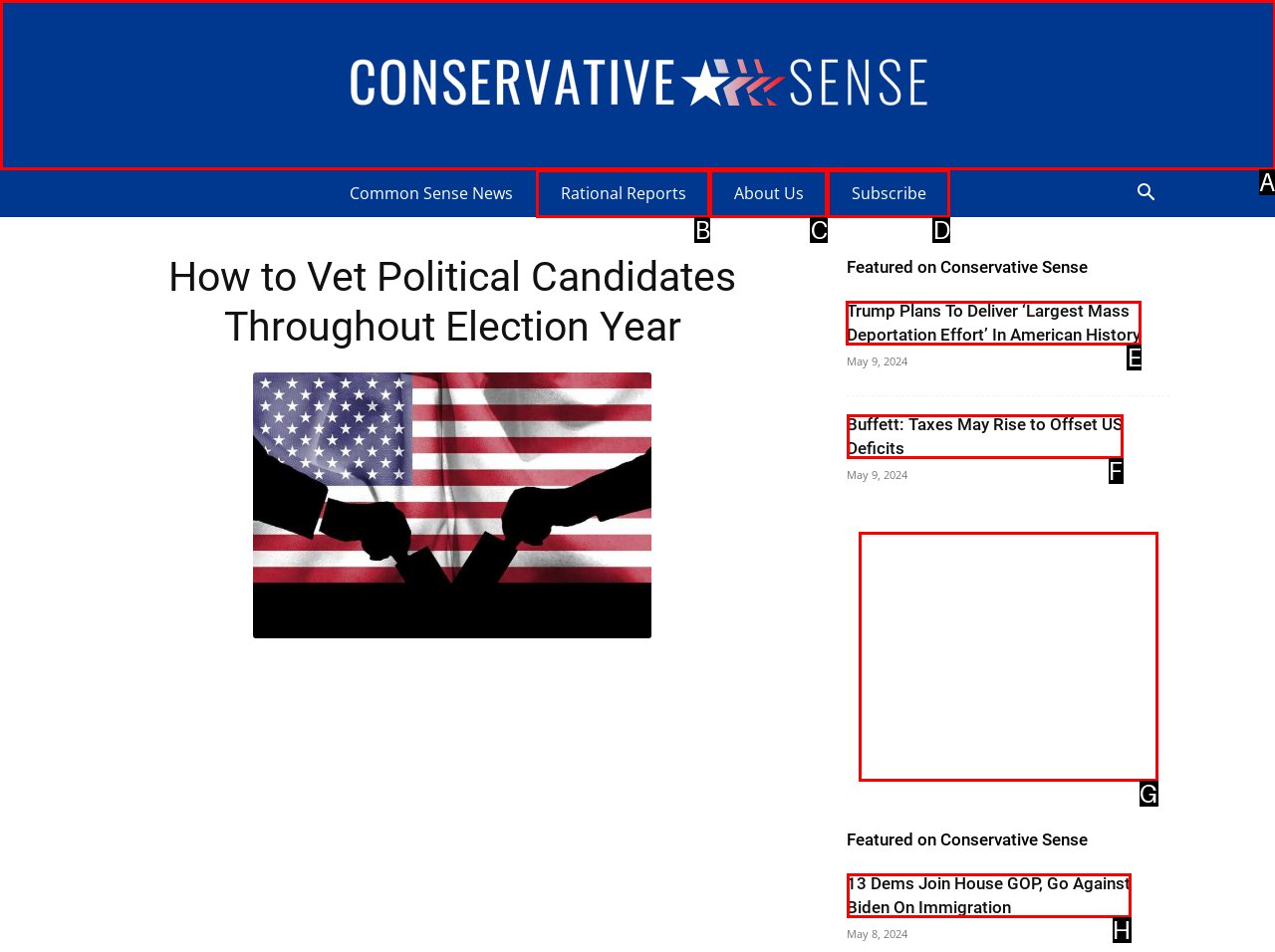Determine the letter of the element to click to accomplish this task: Read the article about Trump's deportation plan. Respond with the letter.

E